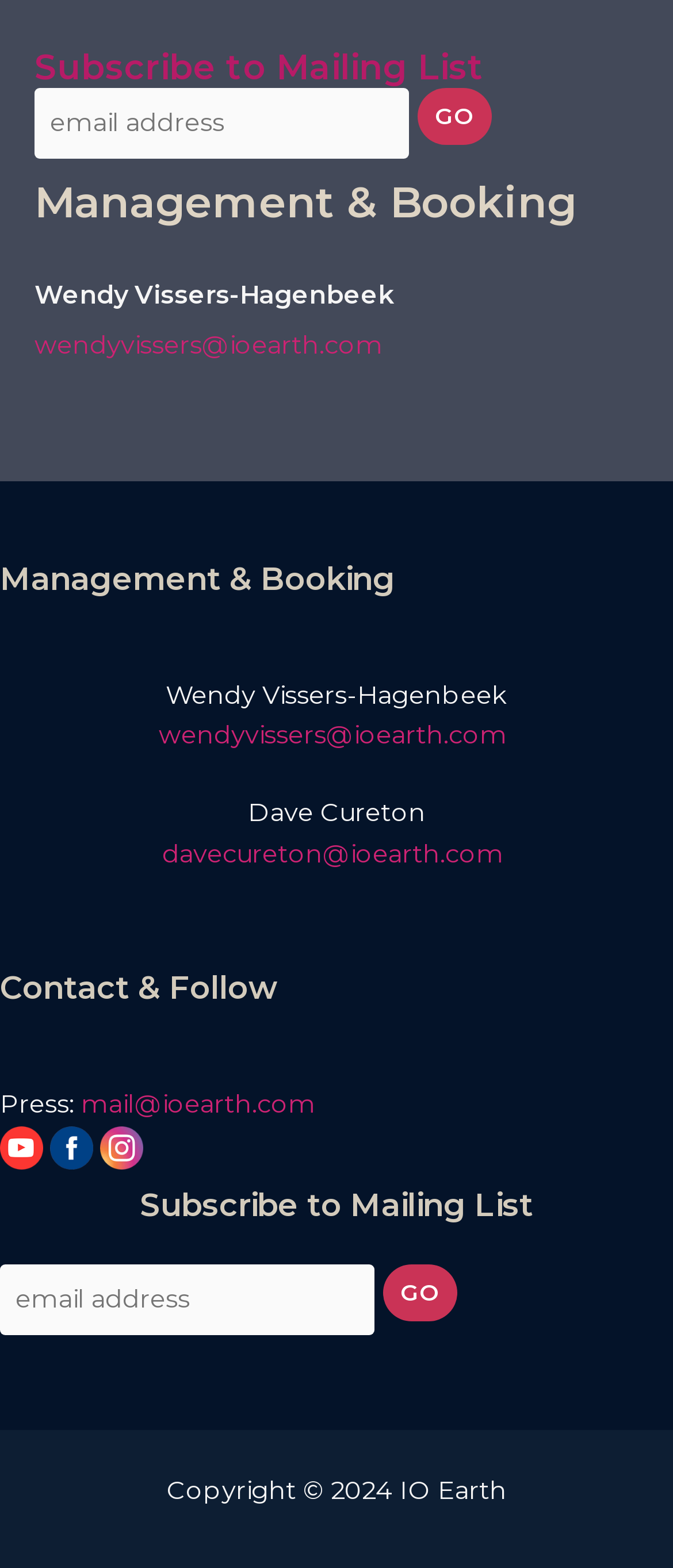Locate the bounding box coordinates of the clickable area needed to fulfill the instruction: "Contact Wendy Vissers-Hagenbeek".

[0.051, 0.21, 0.569, 0.23]